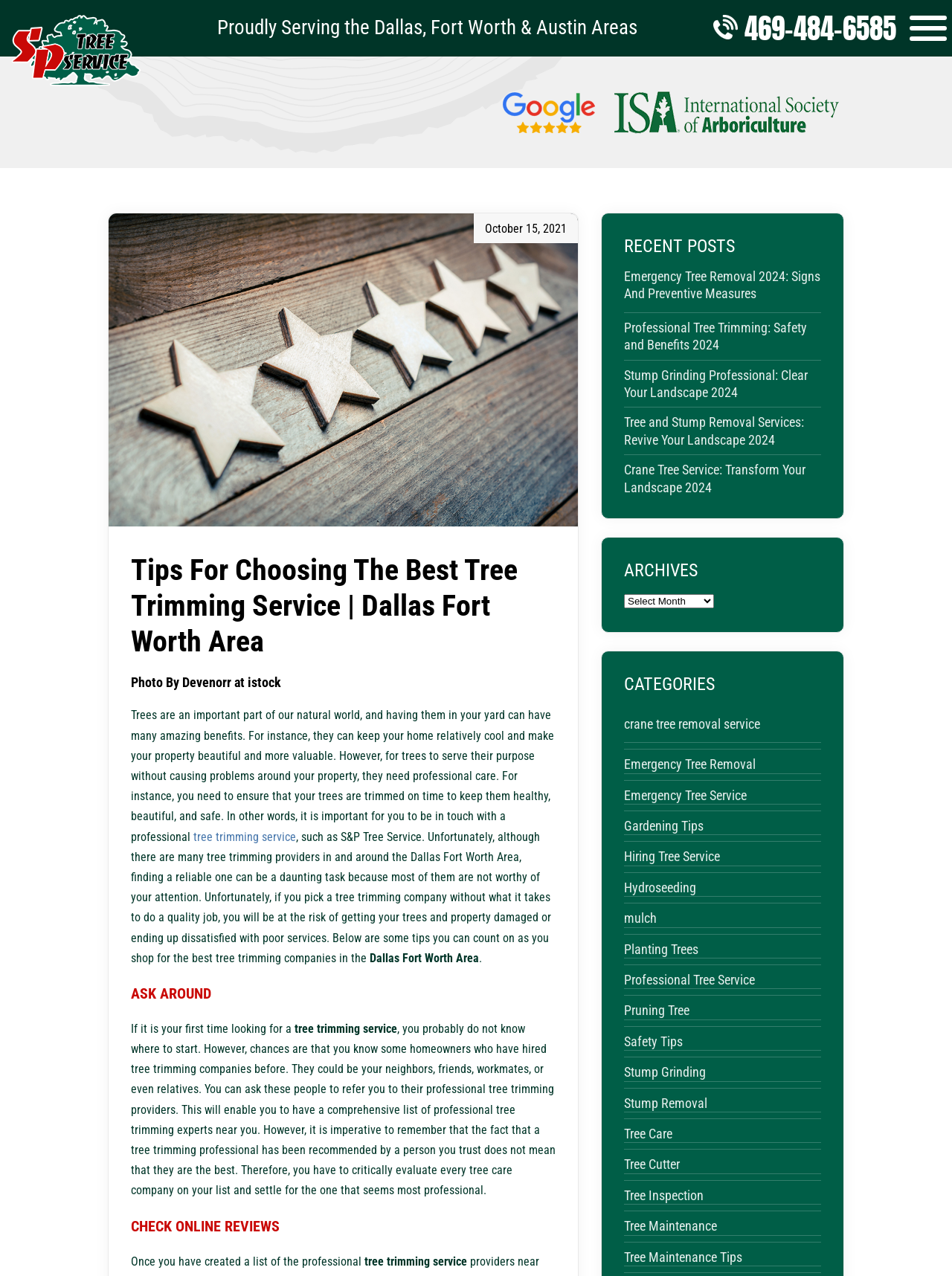Identify the bounding box for the UI element that is described as follows: "Emergency Tree Removal".

[0.655, 0.592, 0.862, 0.606]